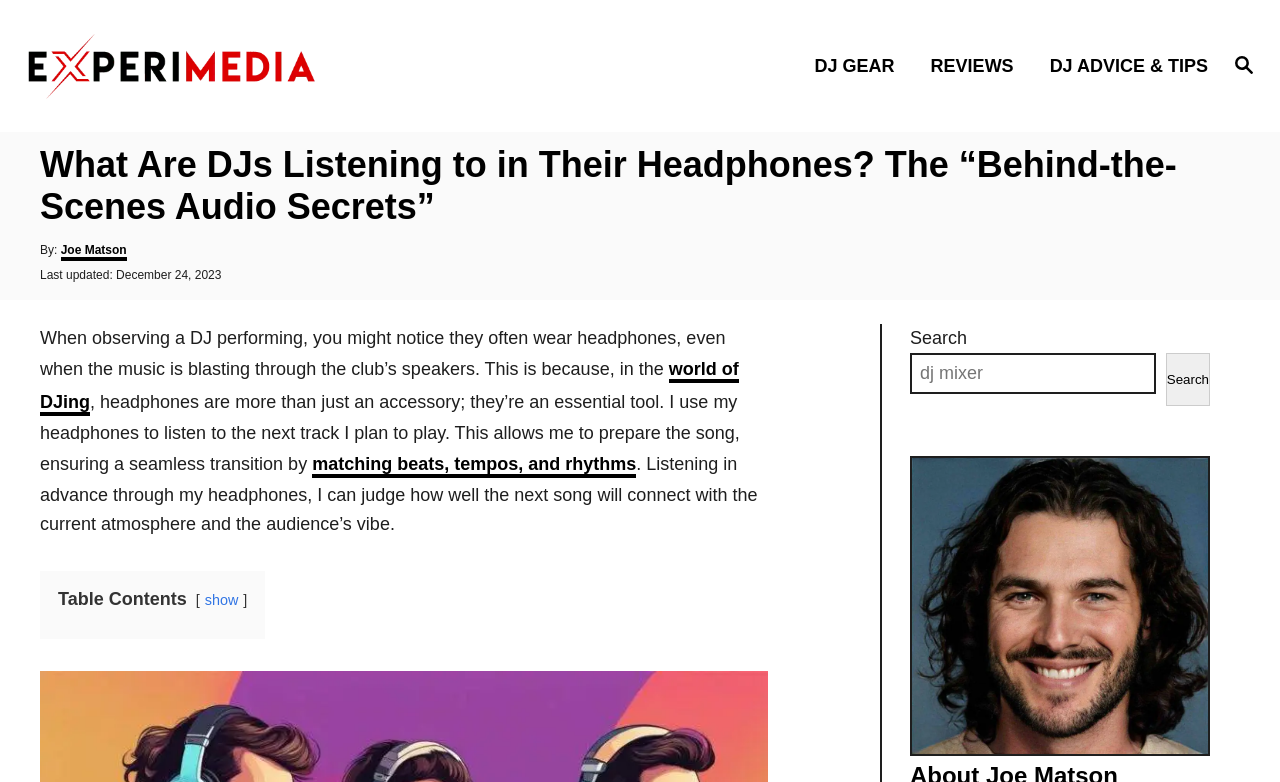Please find the bounding box for the UI element described by: "world of DJing".

[0.031, 0.459, 0.577, 0.532]